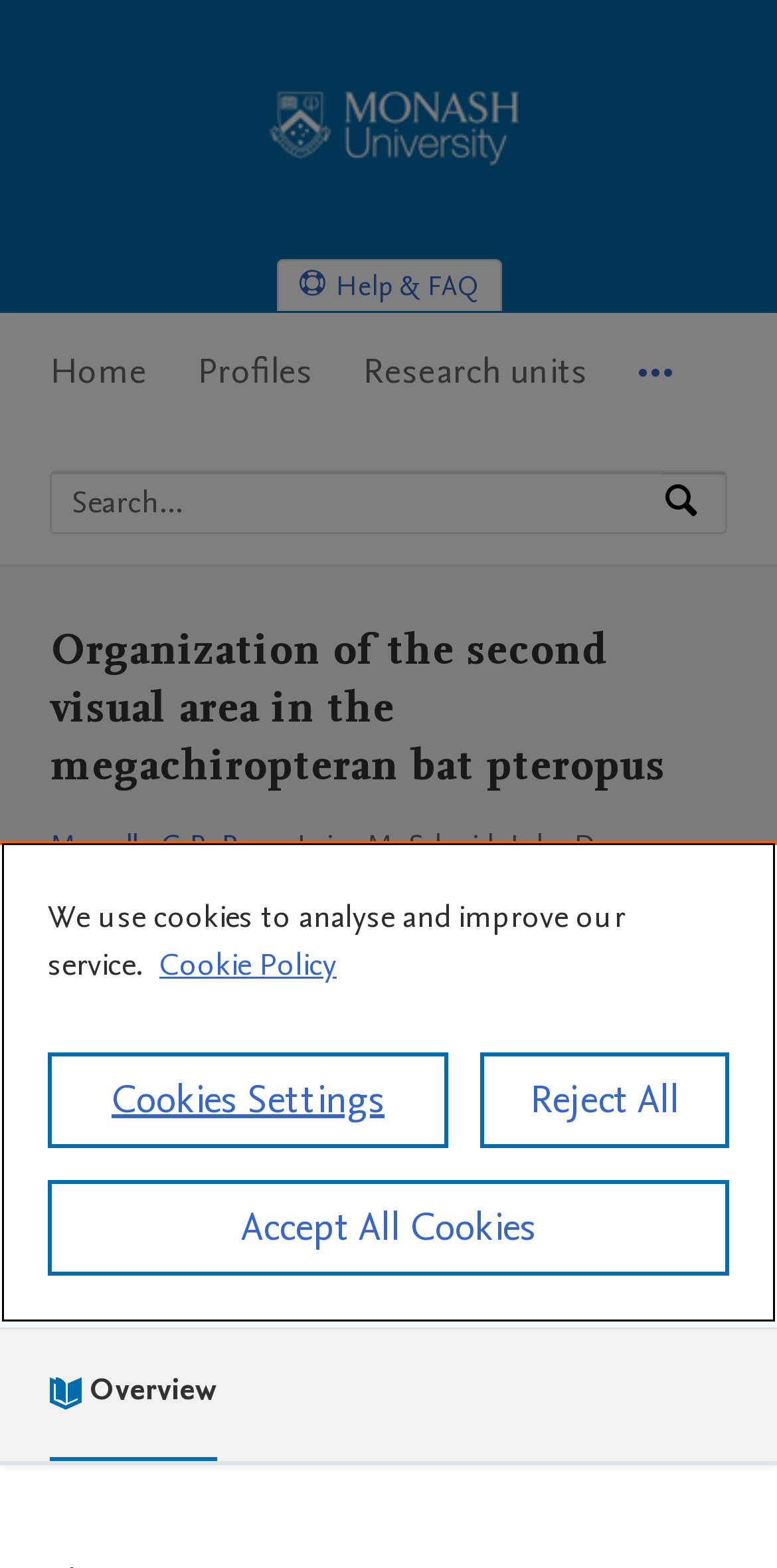Please find the bounding box coordinates of the clickable region needed to complete the following instruction: "Go to Monash University Home". The bounding box coordinates must consist of four float numbers between 0 and 1, i.e., [left, top, right, bottom].

[0.264, 0.112, 0.736, 0.14]